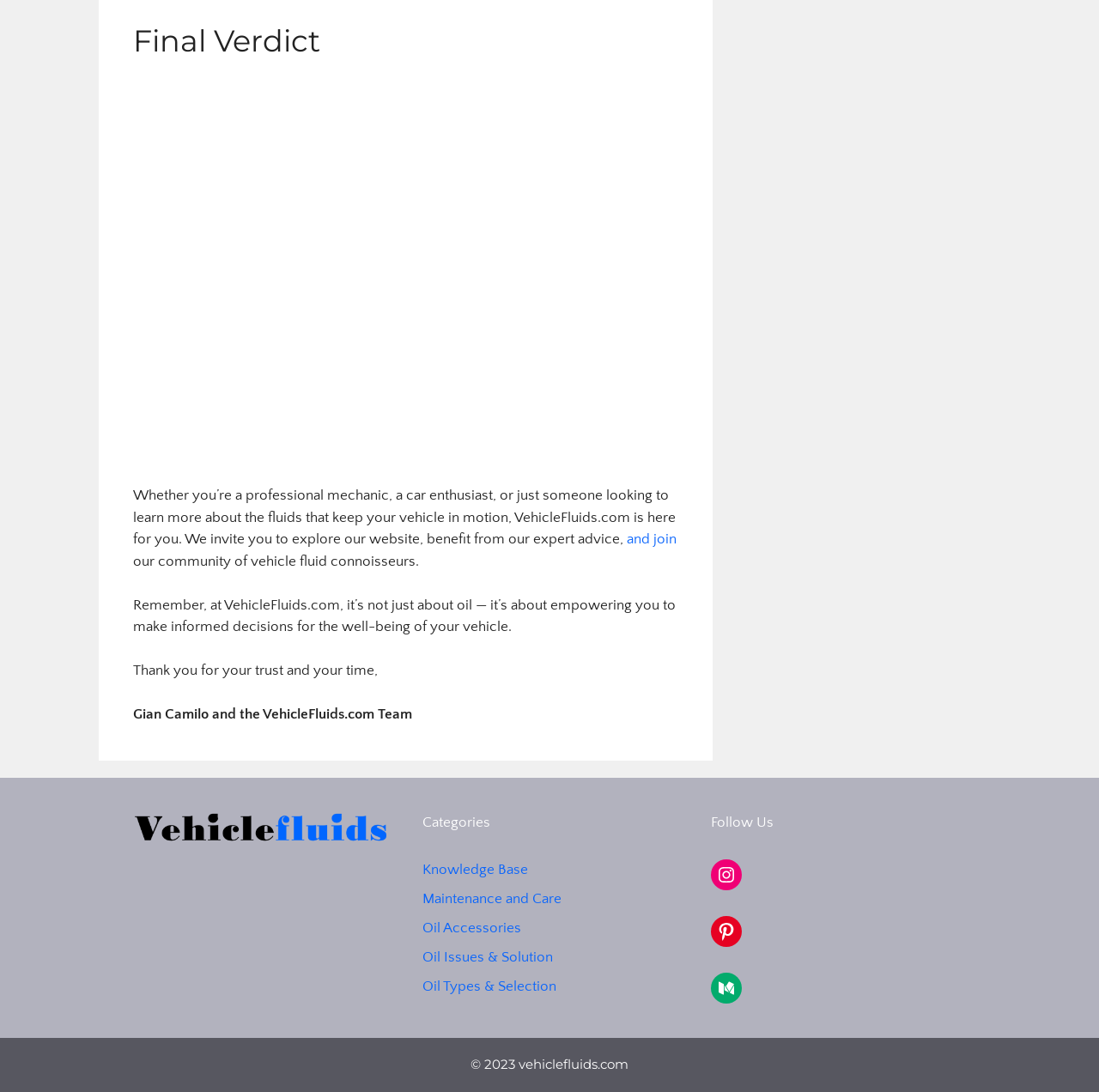Please identify the bounding box coordinates of the element's region that I should click in order to complete the following instruction: "Click on 'Knowledge Base'". The bounding box coordinates consist of four float numbers between 0 and 1, i.e., [left, top, right, bottom].

[0.384, 0.79, 0.48, 0.804]